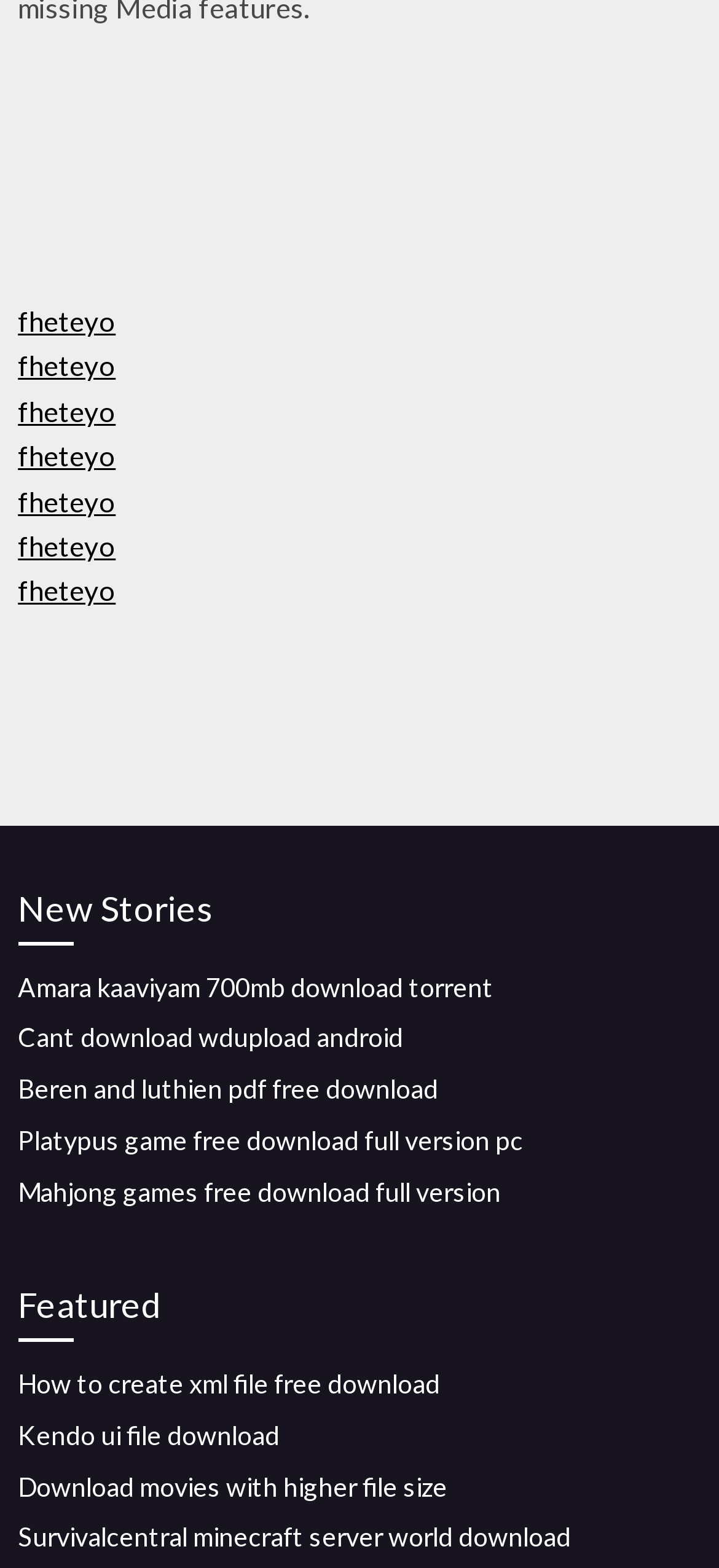Please reply to the following question with a single word or a short phrase:
What is the last link on the webpage?

Survivalcentral minecraft server world download